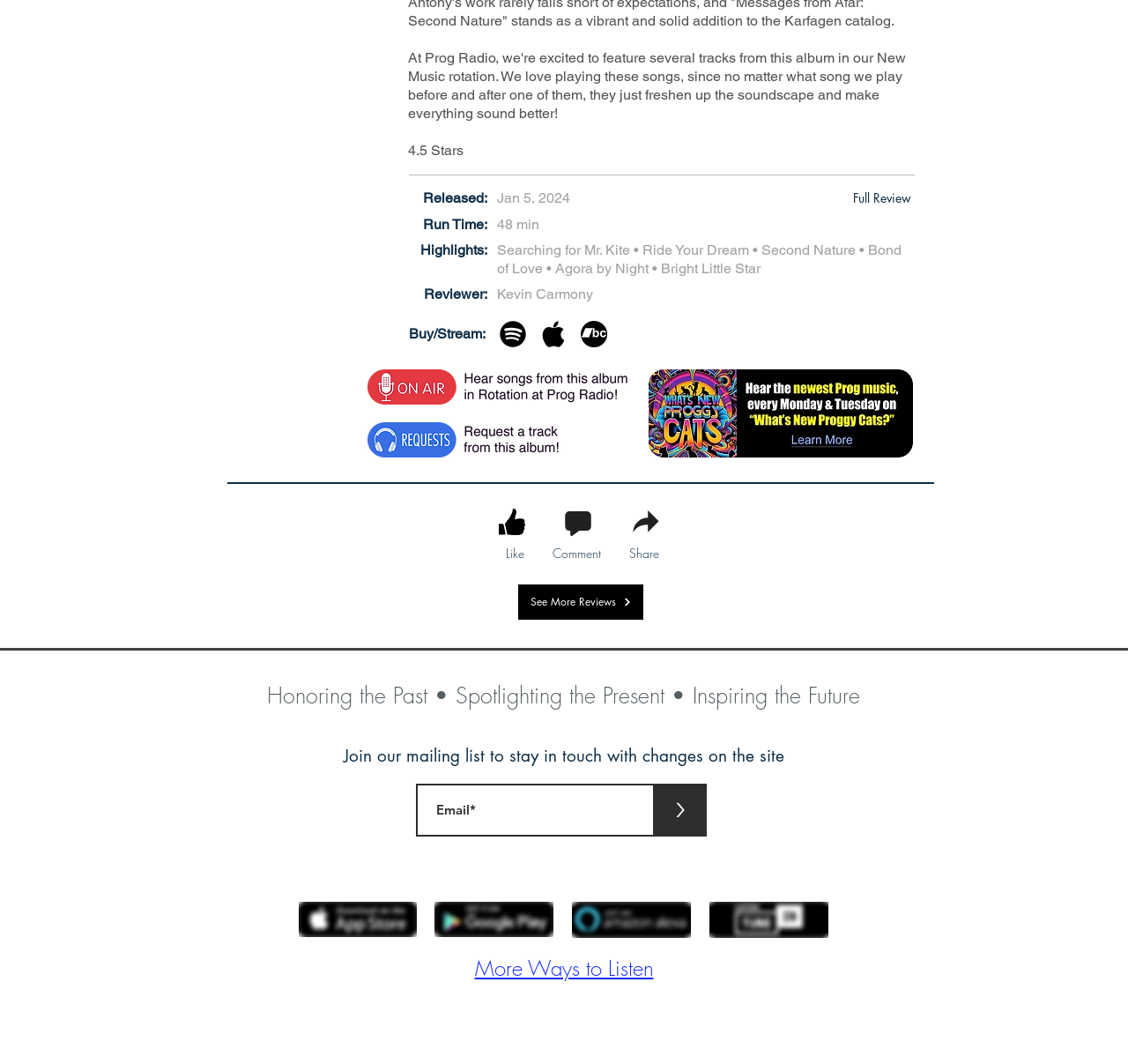Provide a brief response in the form of a single word or phrase:
How many music streaming platforms are listed?

3